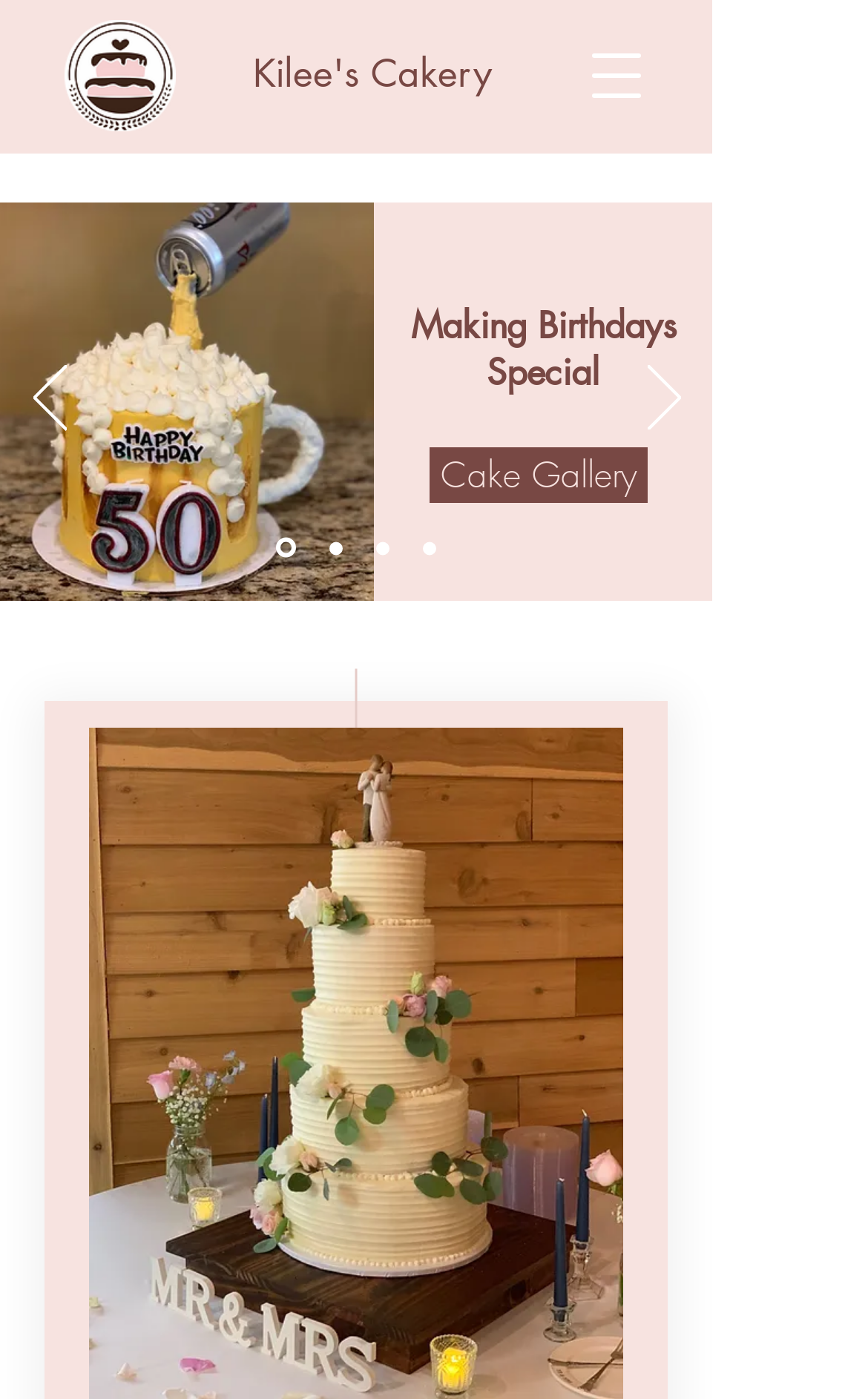Locate the bounding box coordinates of the element to click to perform the following action: 'Click Previous'. The coordinates should be given as four float values between 0 and 1, in the form of [left, top, right, bottom].

[0.037, 0.261, 0.076, 0.313]